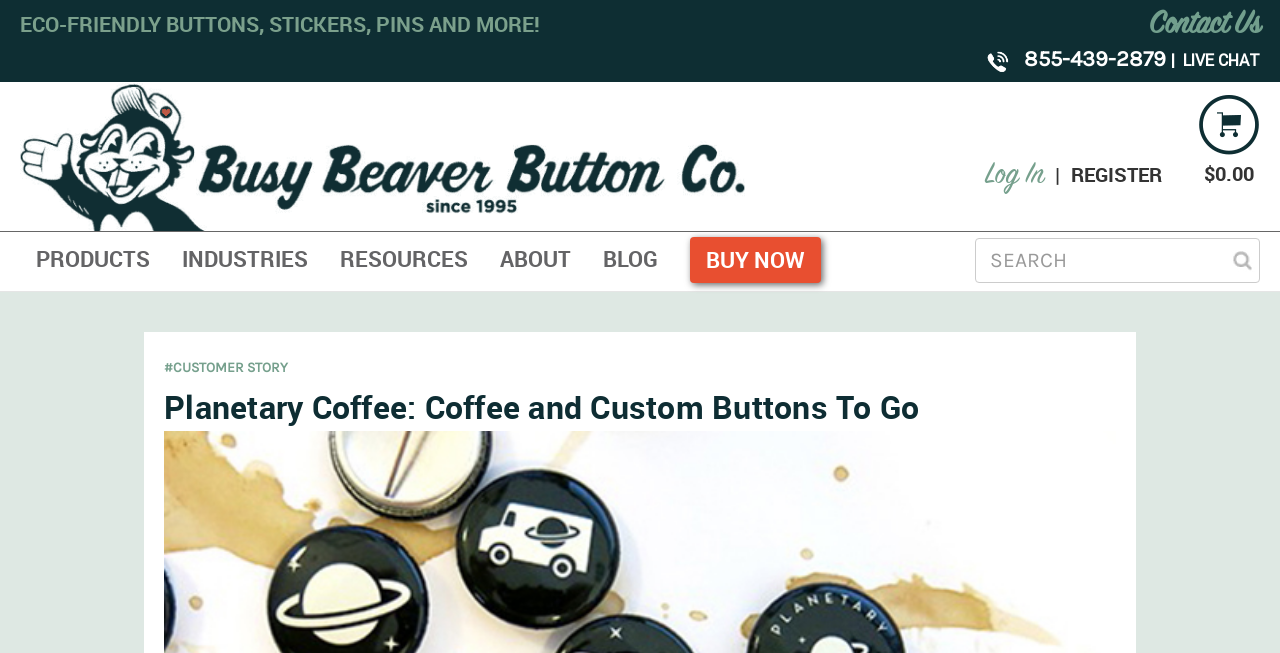Identify the bounding box coordinates of the section that should be clicked to achieve the task described: "Read the 'EOSC Task Force on PID Policy and Implementation' article".

None